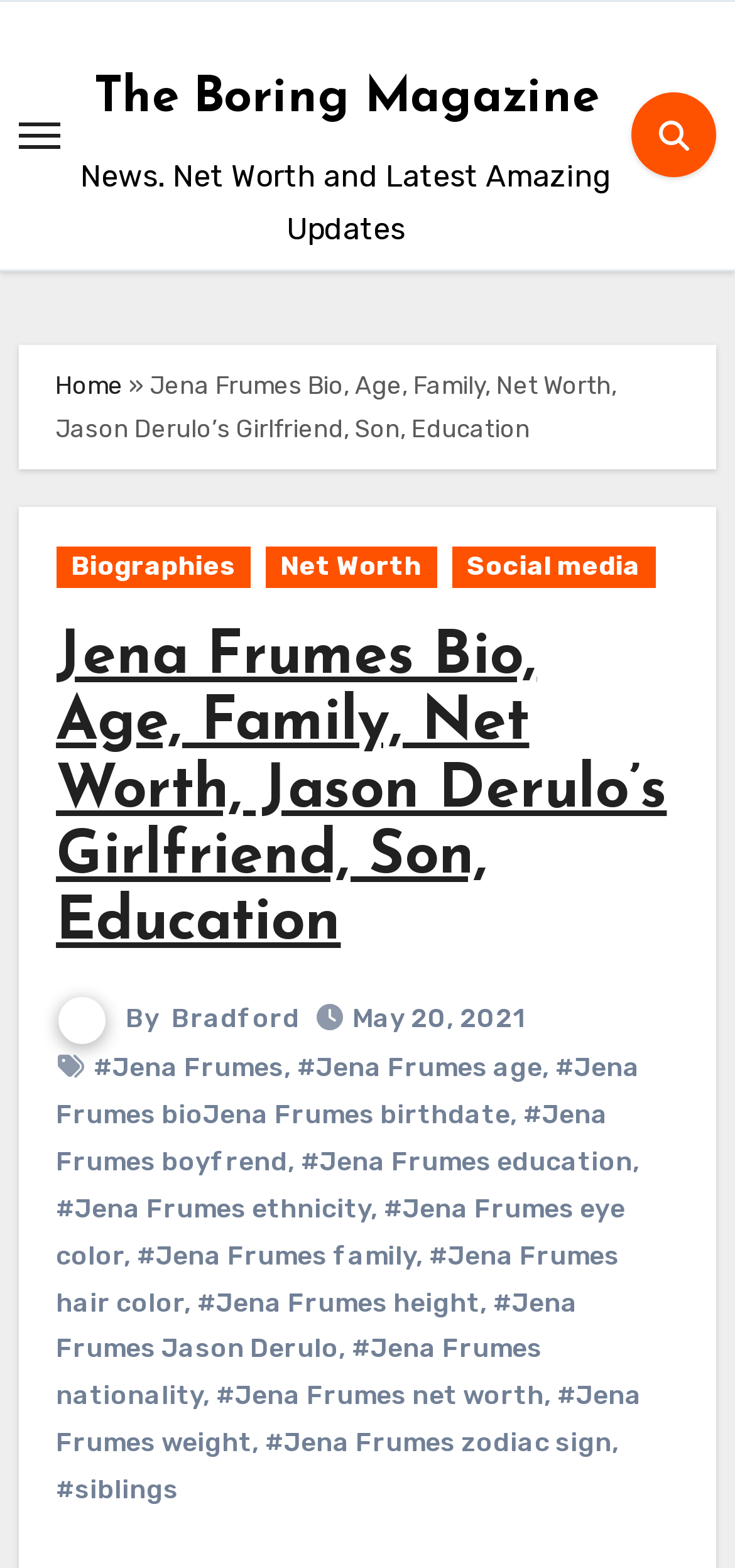What is the date of the latest article?
Please provide a full and detailed response to the question.

The webpage has a time element with the date 'May 20, 2021', which is likely the date of the latest article.